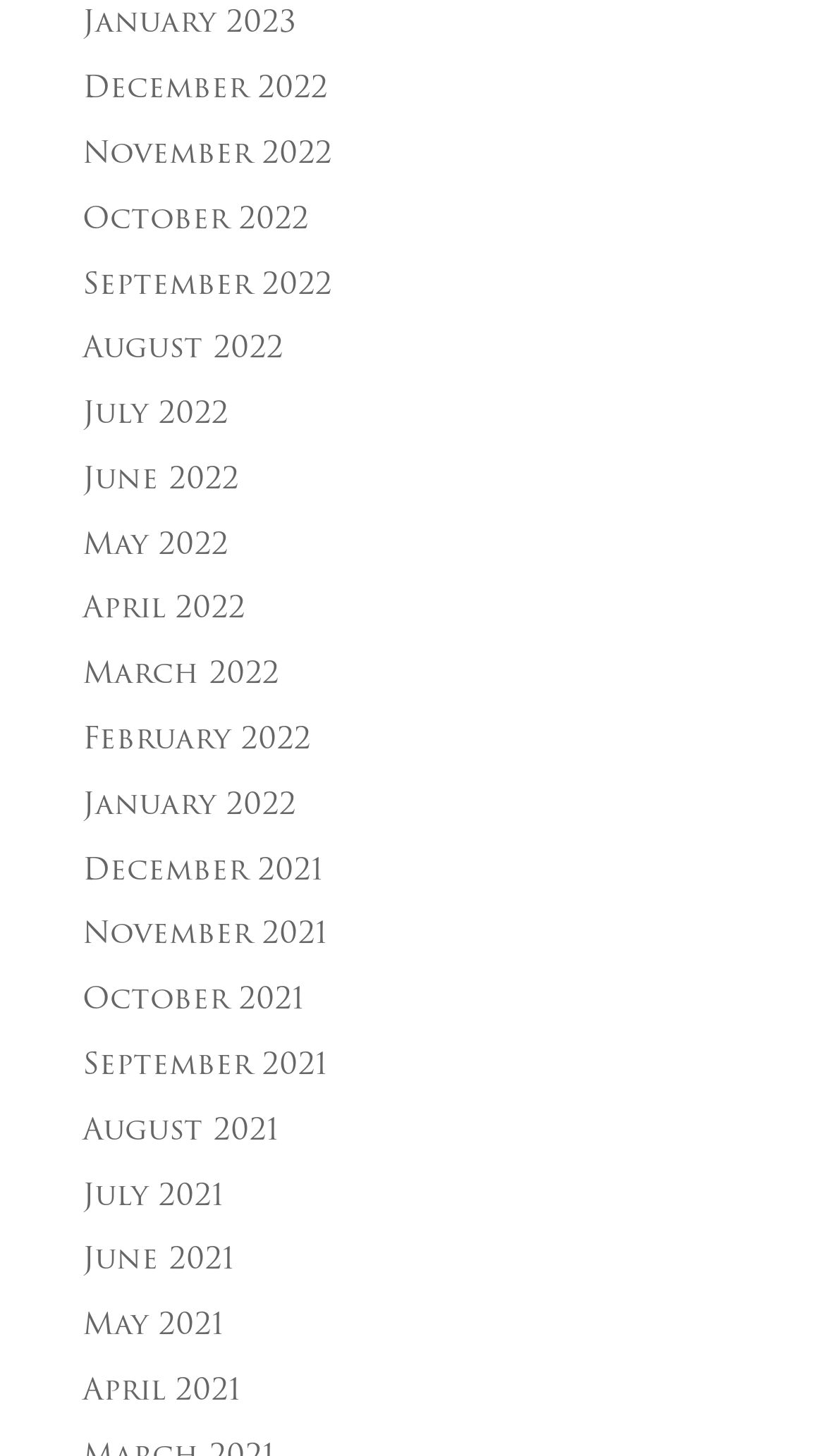Identify the bounding box coordinates of the area you need to click to perform the following instruction: "Select slide 1".

None